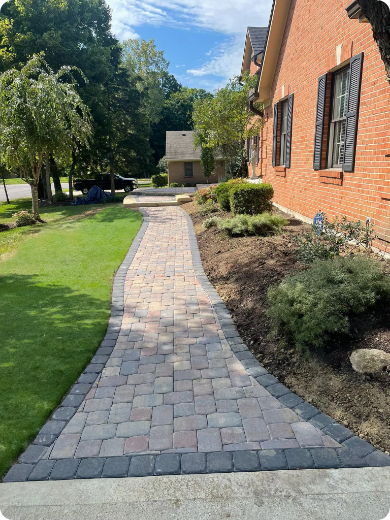Provide a thorough description of the contents of the image.

The image showcases a beautifully designed walkway leading to a brick home, exemplifying the artistry of hardscape installation. The path is composed of an array of interlocking pavers in varying shades, elegantly curving through a well-maintained lawn adorned with greenery on either side. Lush grass borders the path, enhancing the overall aesthetic. Shrubbery adds texture and depth, while a partially visible driveway hints at the property’s welcoming atmosphere. The scene is bathed in natural light, suggesting a pleasant day perfect for outdoor gatherings. This installation reflects a professional touch, aligning with the services of a hardscape and paver company, emphasizing both functionality and visual appeal.